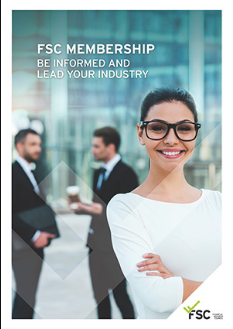Please give a one-word or short phrase response to the following question: 
What are the two men in the background holding?

Coffee cups